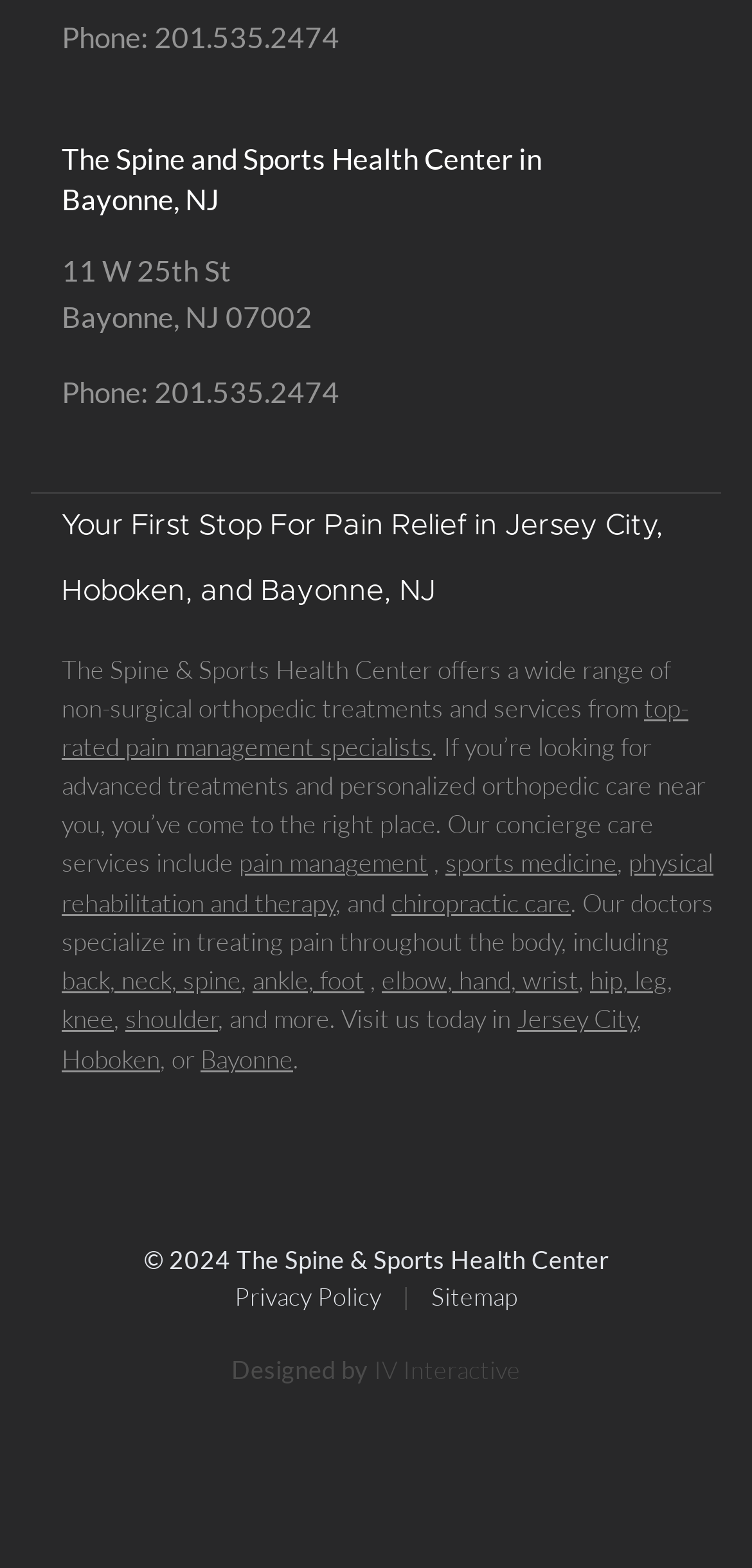Please determine the bounding box coordinates, formatted as (top-left x, top-left y, bottom-right x, bottom-right y), with all values as floating point numbers between 0 and 1. Identify the bounding box of the region described as: knee

[0.082, 0.64, 0.151, 0.66]